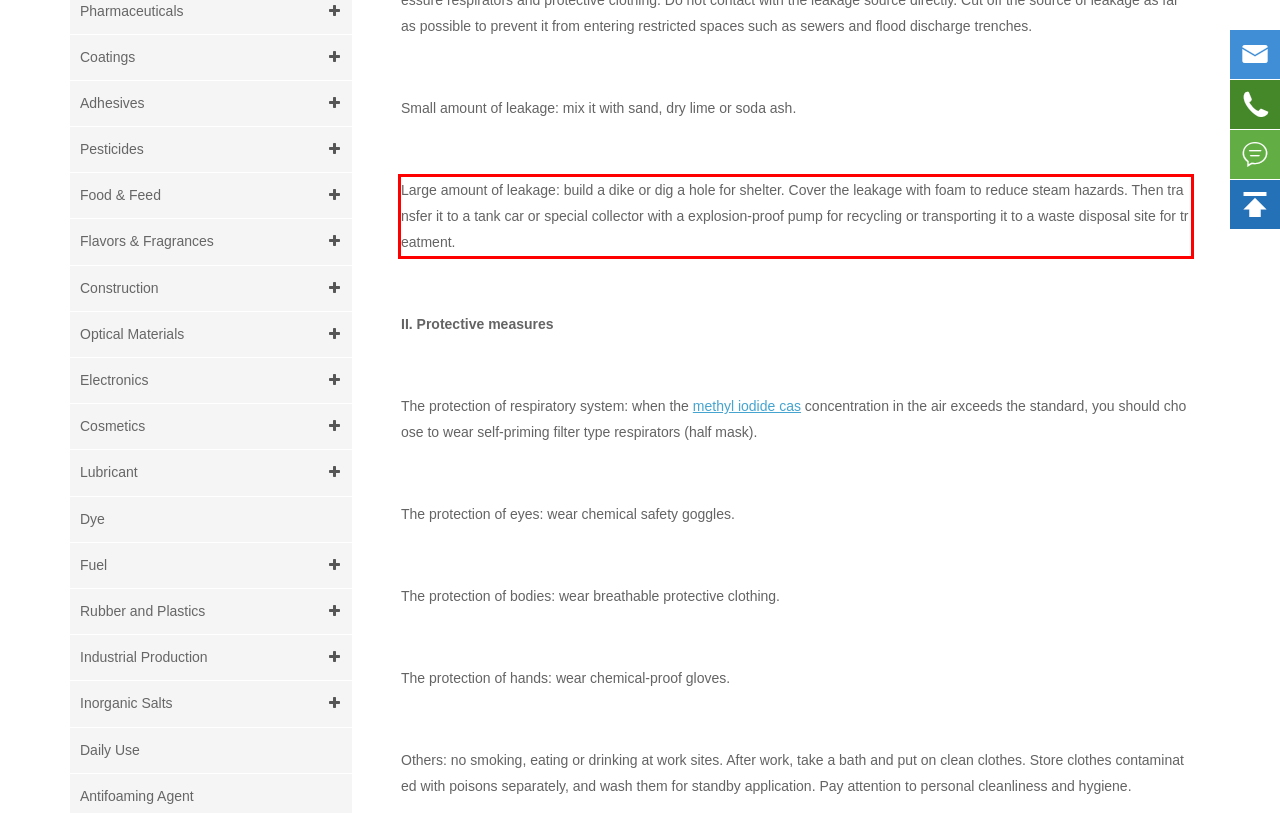Given a webpage screenshot, identify the text inside the red bounding box using OCR and extract it.

Large amount of leakage: build a dike or dig a hole for shelter. Cover the leakage with foam to reduce steam hazards. Then transfer it to a tank car or special collector with a explosion-proof pump for recycling or transporting it to a waste disposal site for treatment.